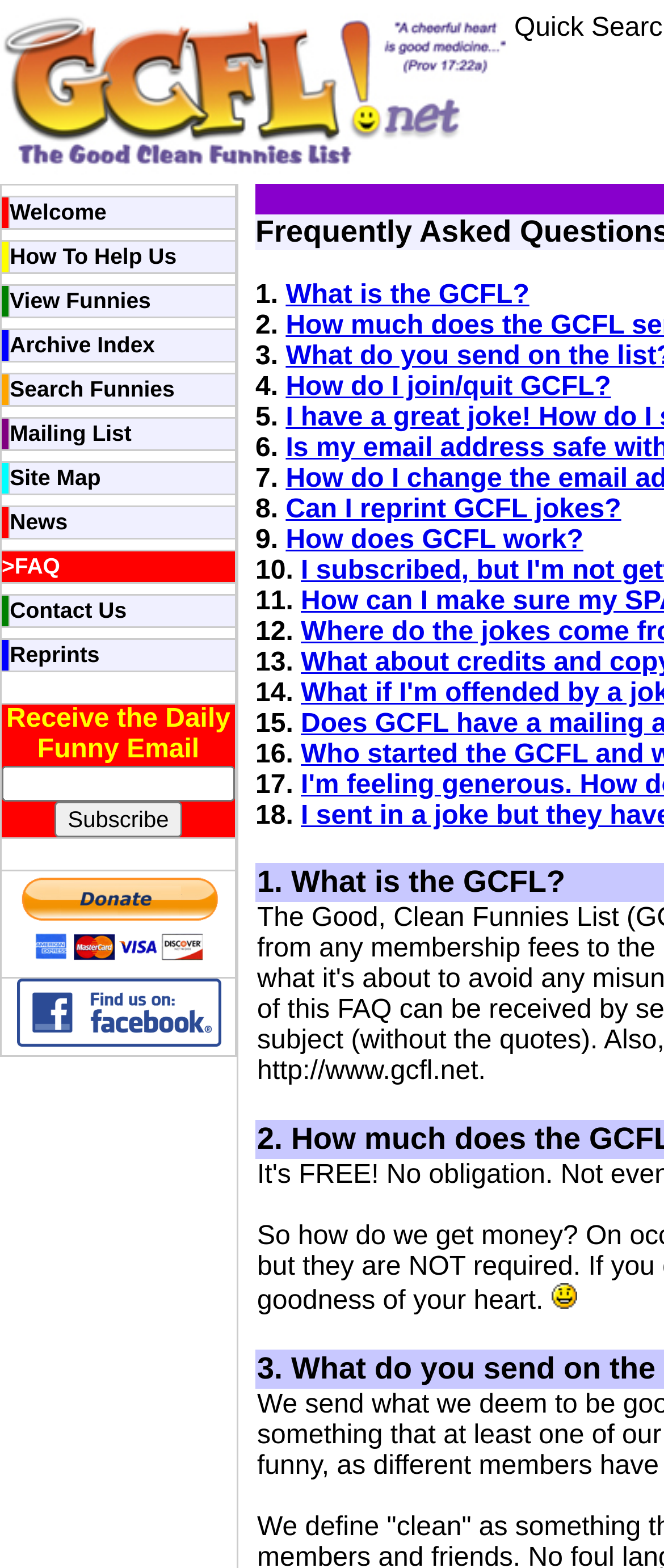Respond to the question below with a single word or phrase:
How many rows are in the table?

26